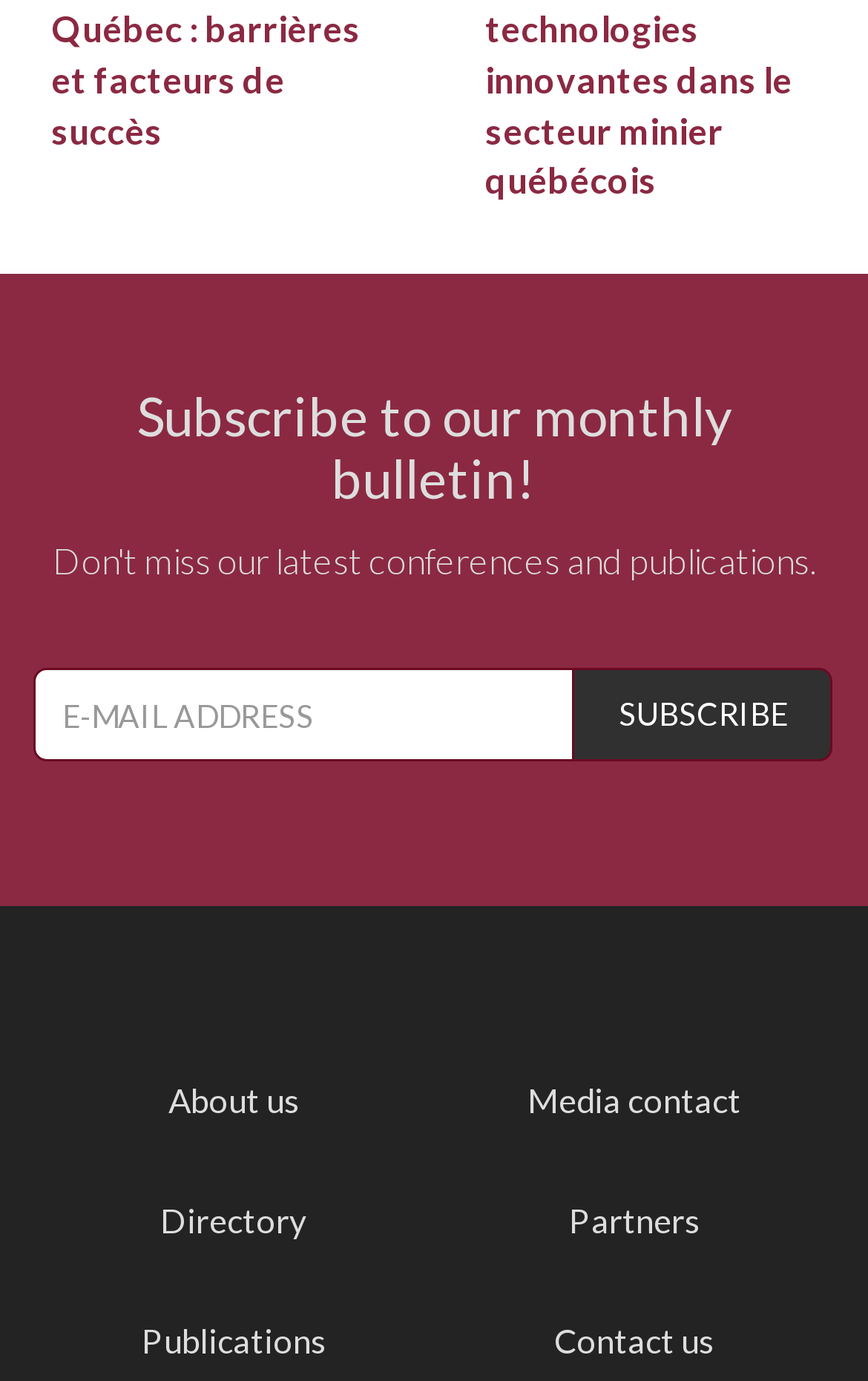Is the email address field required for subscription?
Provide a comprehensive and detailed answer to the question.

The textbox element for the email address has a 'required' attribute set to 'False', indicating that it is not a required field for subscription.